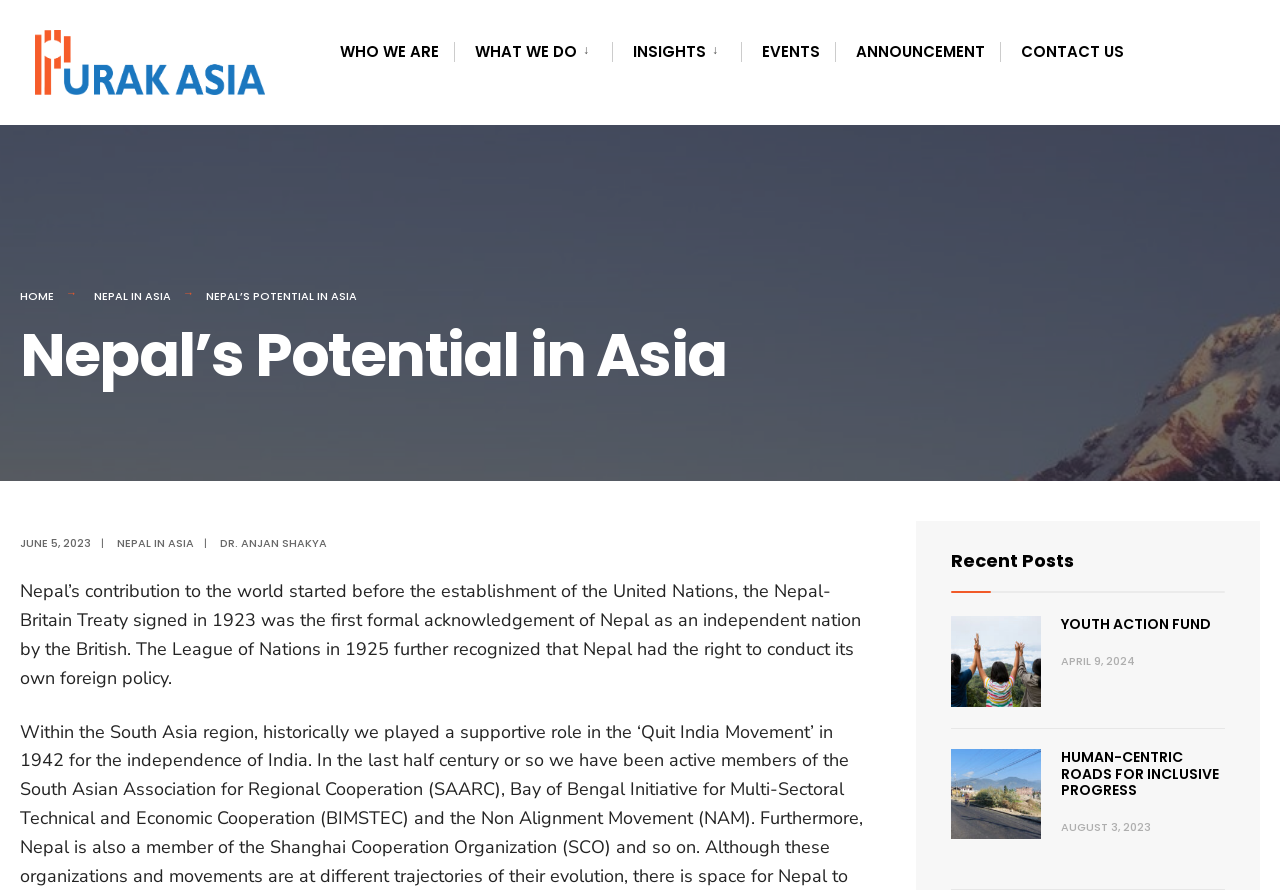What is the name of the organization?
Based on the image, answer the question with as much detail as possible.

The name of the organization can be found in the top-left corner of the webpage, where it says 'Nepal’s Potential in Asia - Purak Asia'. This is likely the name of the organization or website.